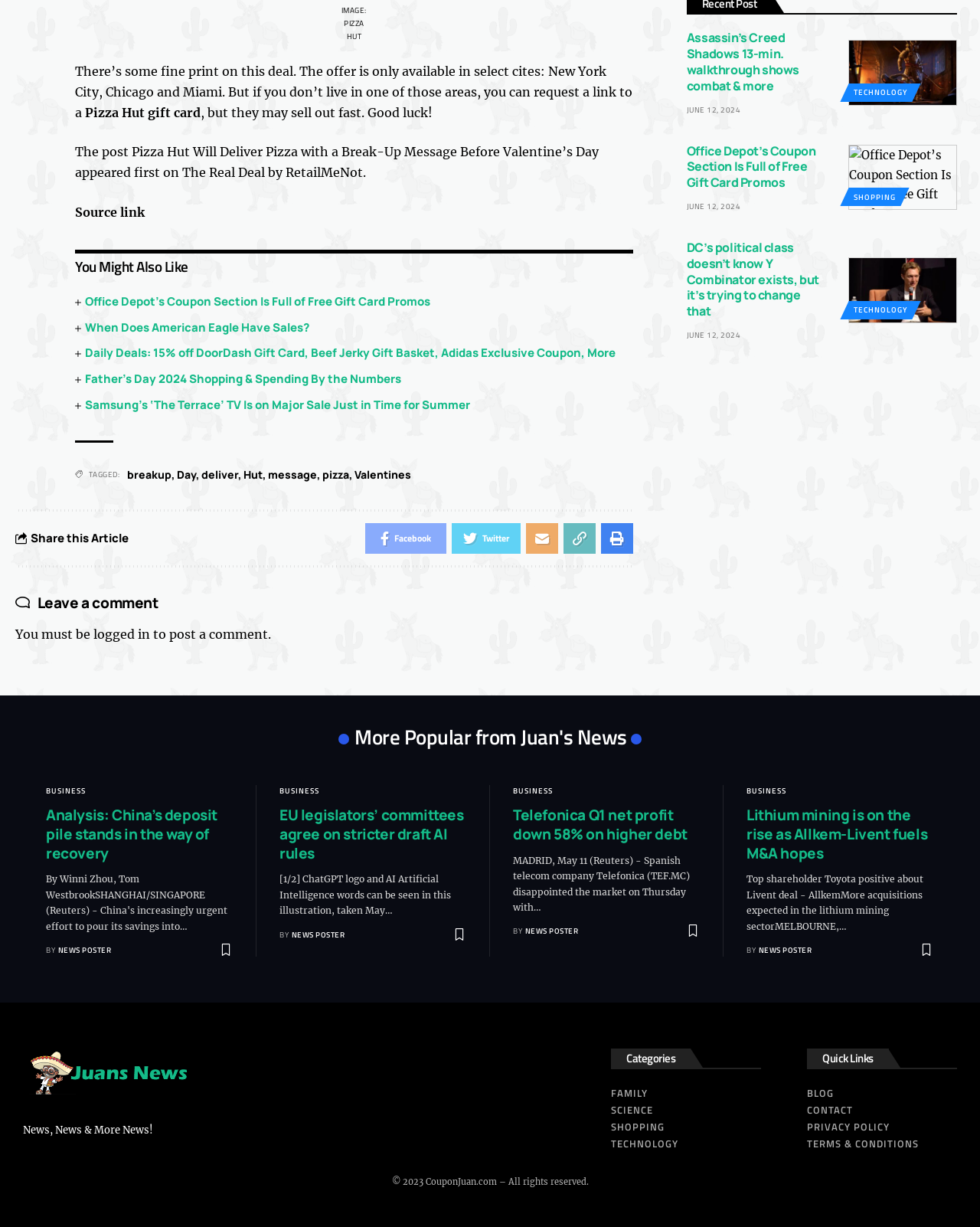Please identify the coordinates of the bounding box that should be clicked to fulfill this instruction: "Leave a comment".

[0.038, 0.483, 0.161, 0.499]